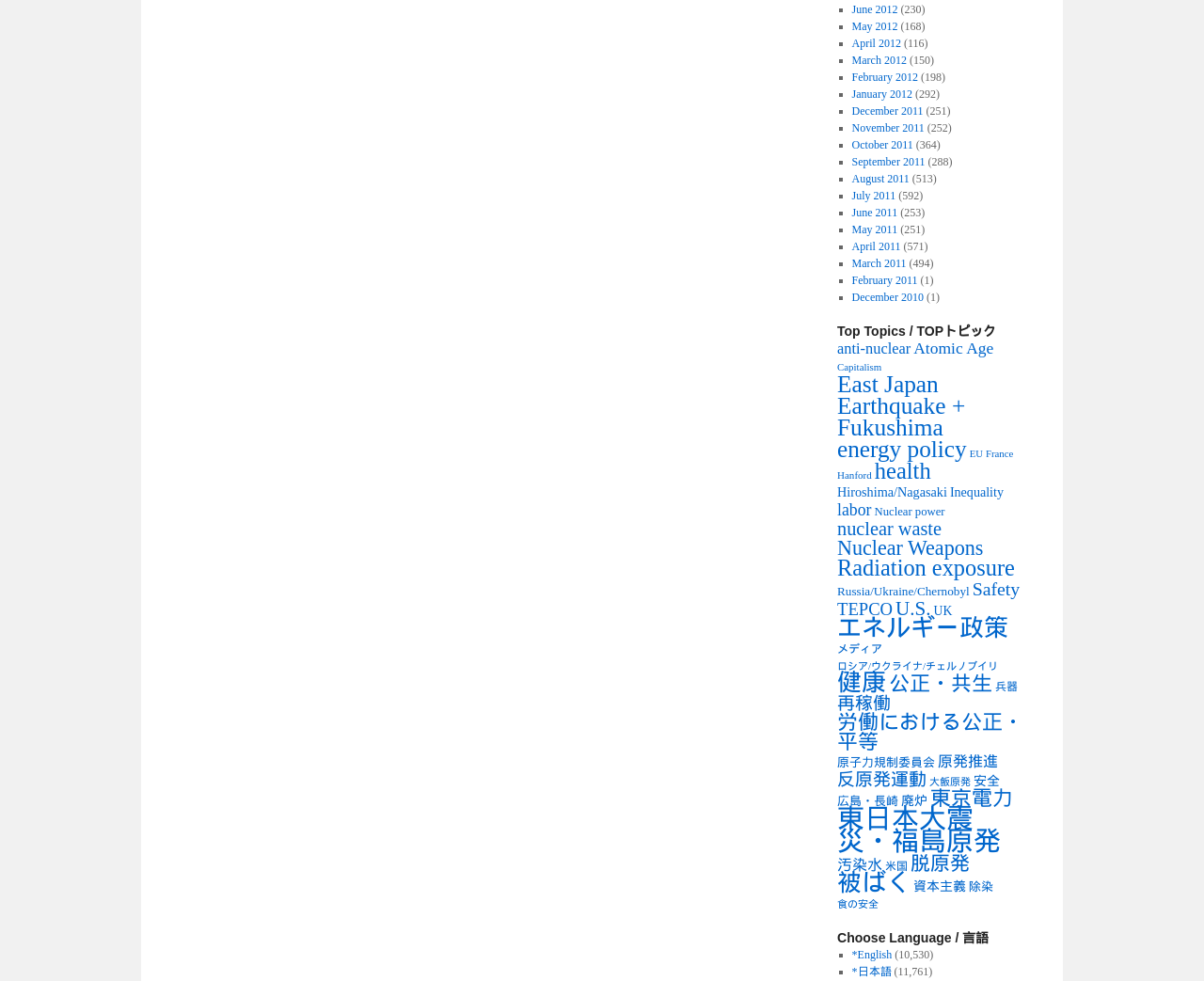What is the topic with the most items?
Use the information from the image to give a detailed answer to the question.

I scanned the links under the 'Top Topics / TOPトピック' heading and found that 'エネルギー政策' has the highest number of items, which is 3,374.